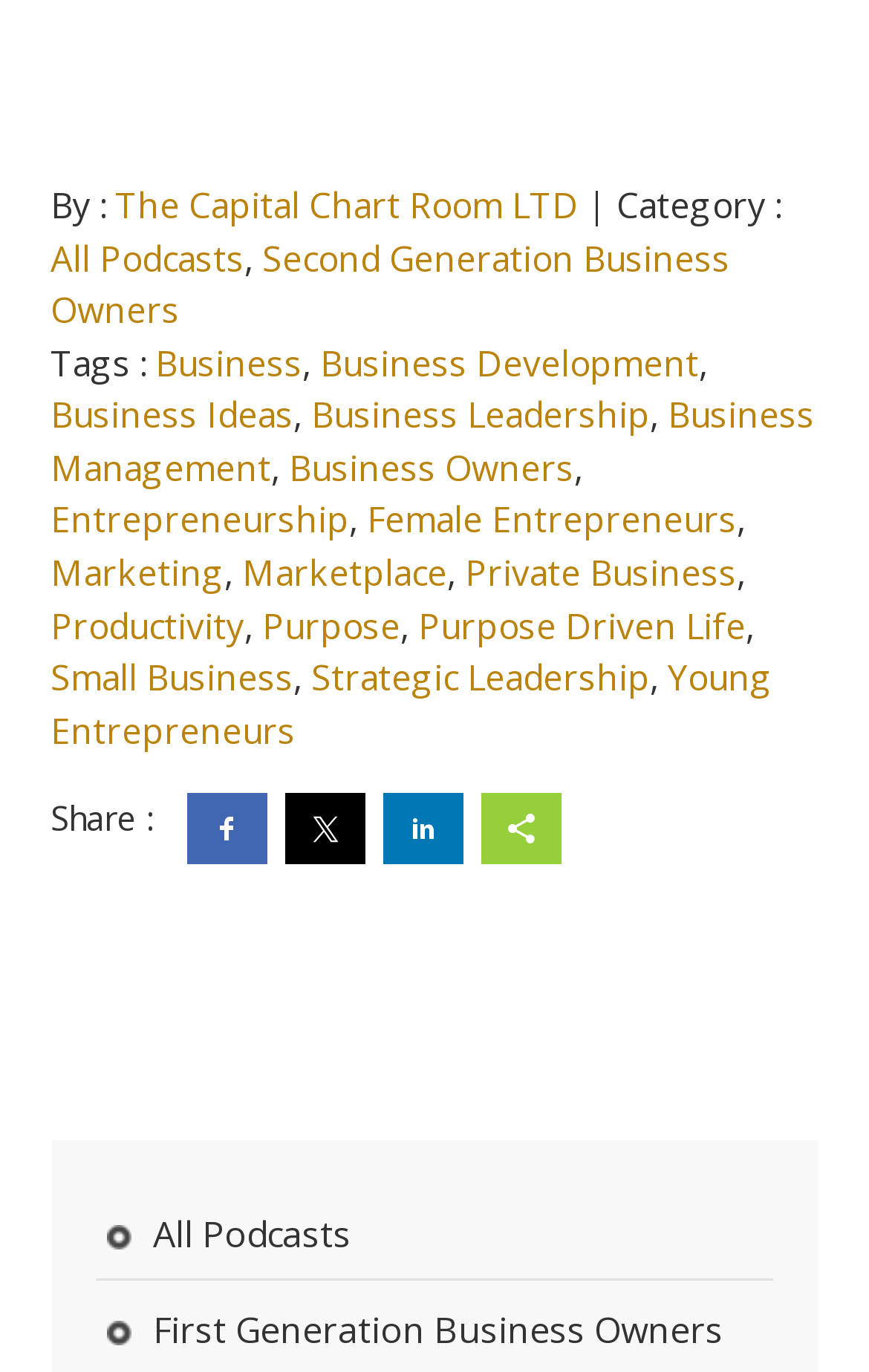Answer the question in a single word or phrase:
What is the name of the company associated with the podcast?

The Capital Chart Room LTD